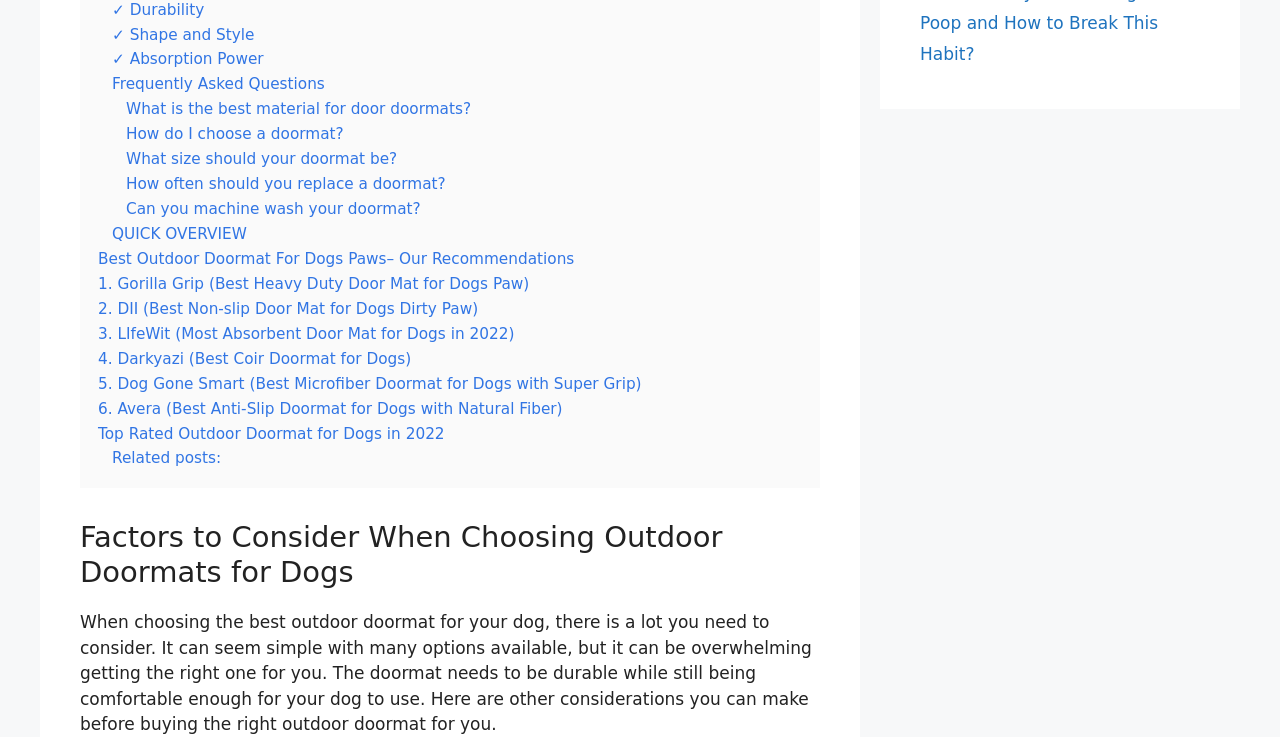Identify the bounding box coordinates necessary to click and complete the given instruction: "Check related posts".

[0.088, 0.61, 0.173, 0.634]